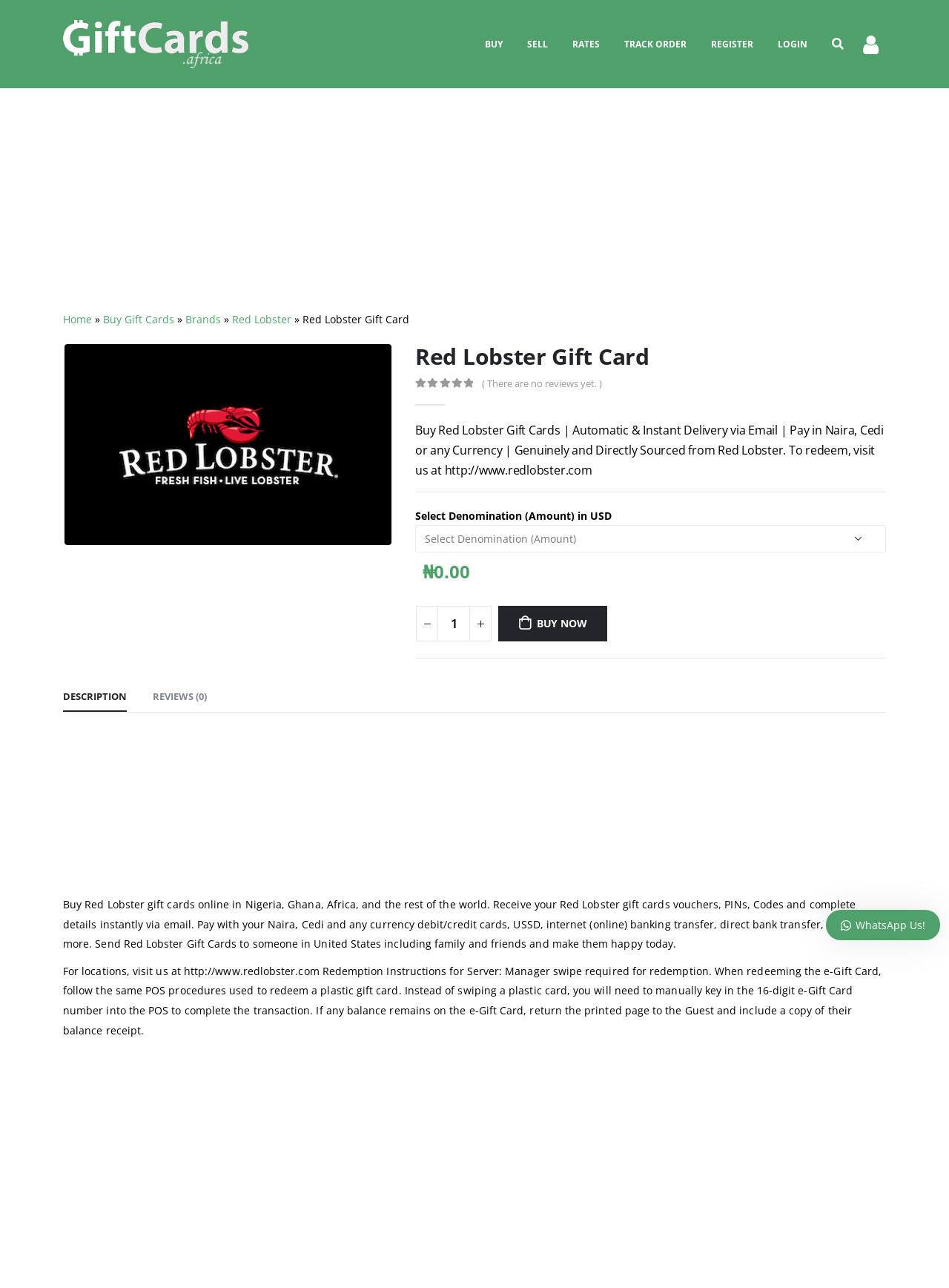Locate the bounding box coordinates of the element you need to click to accomplish the task described by this instruction: "View archives".

None